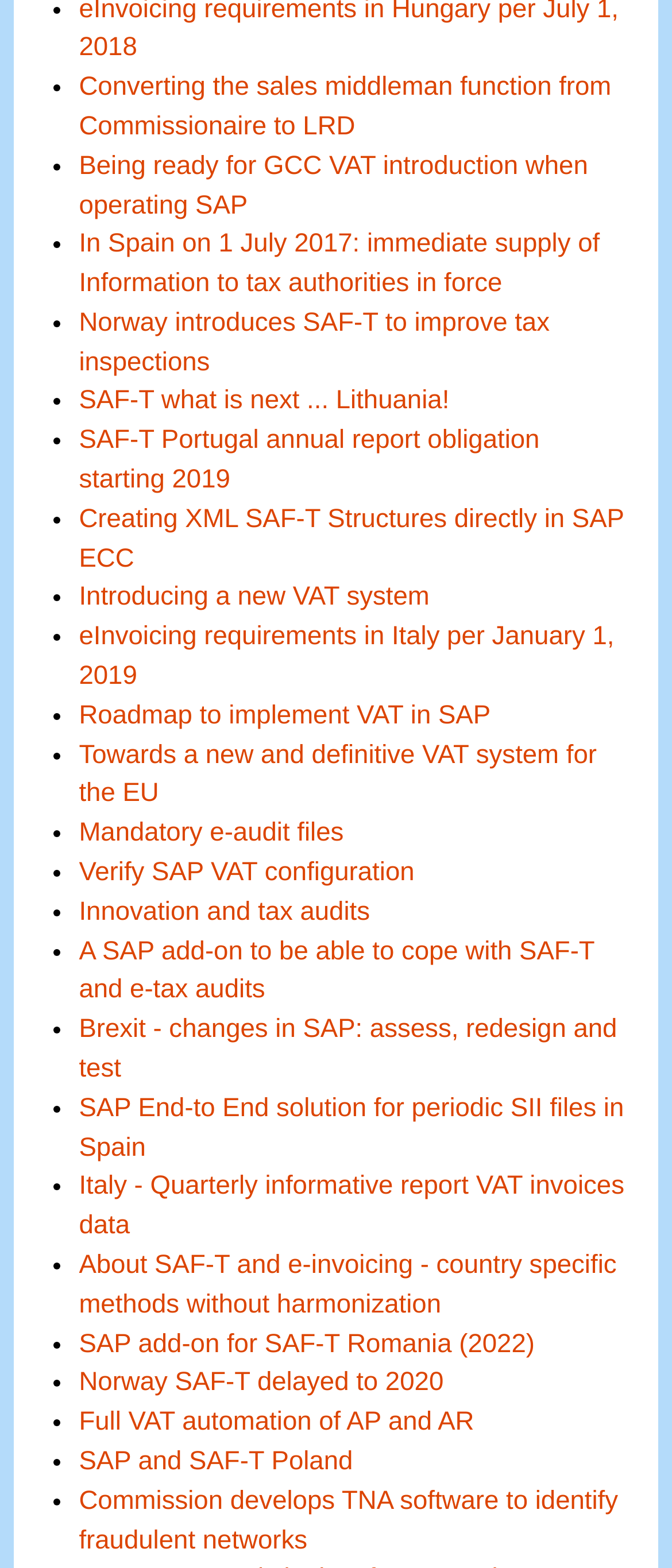Please provide a comprehensive response to the question below by analyzing the image: 
Are all links on this webpage related to VAT?

I analyzed the OCR text of the link elements and found that most of them are related to VAT, such as VAT introduction, VAT configuration, and VAT audits, but there might be some exceptions.